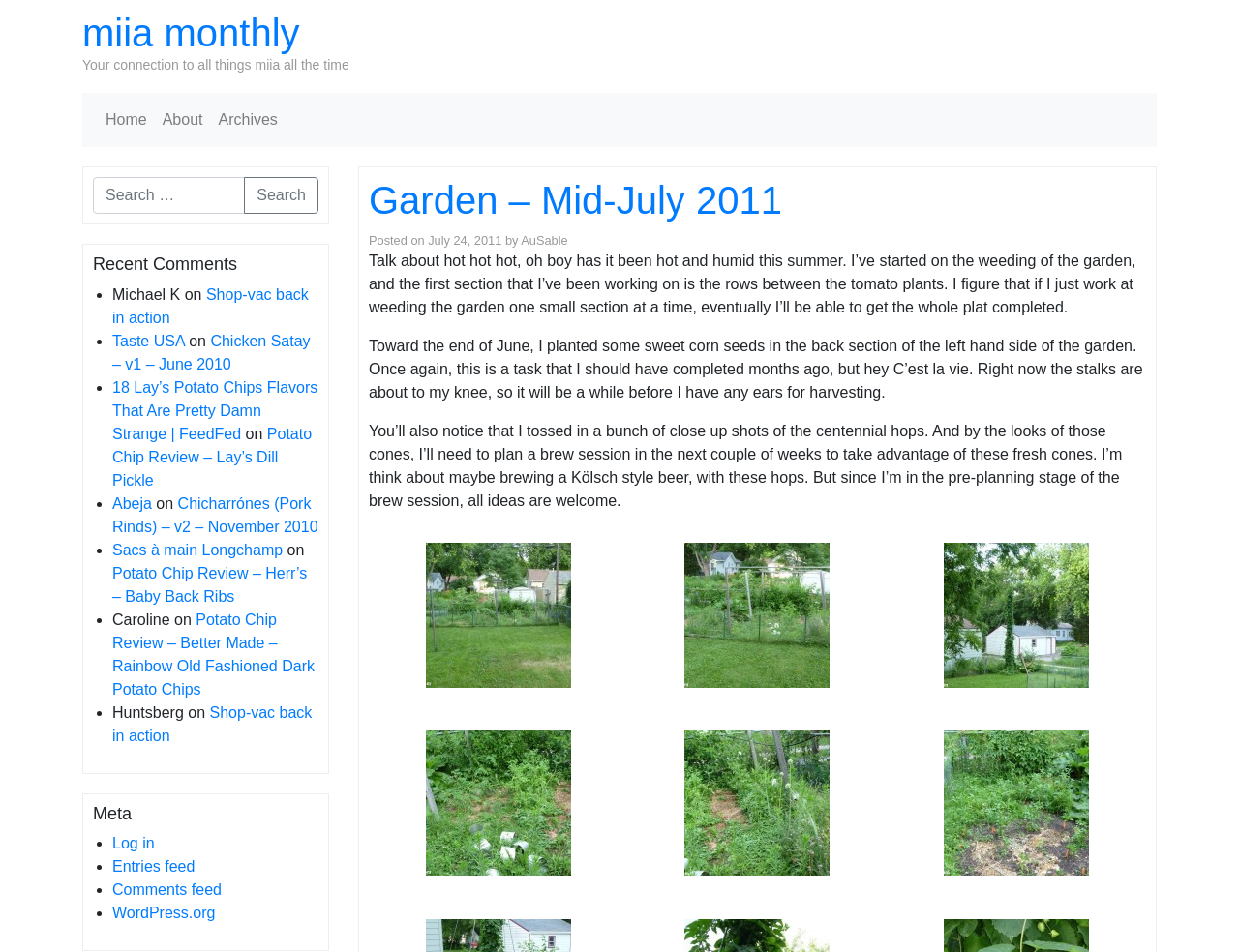Pinpoint the bounding box coordinates of the clickable element needed to complete the instruction: "Go to Home page". The coordinates should be provided as four float numbers between 0 and 1: [left, top, right, bottom].

[0.079, 0.106, 0.125, 0.146]